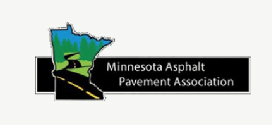What does the road in the logo symbolize?
From the image, provide a succinct answer in one word or a short phrase.

Asphalt and road construction